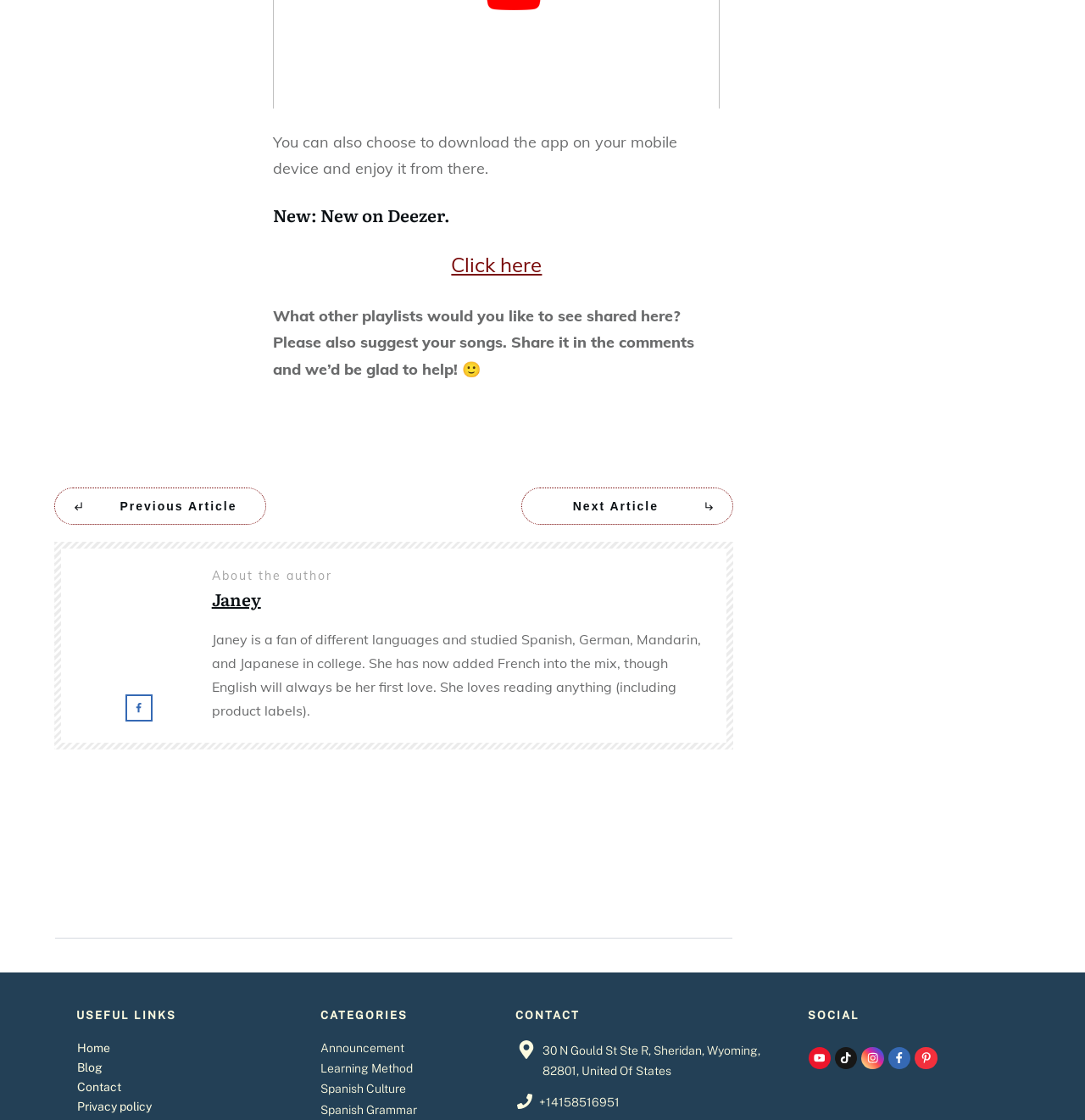What is the name of the author?
Using the information from the image, provide a comprehensive answer to the question.

The author's name is mentioned in the heading 'Janey' which is located below the text 'About the author'.